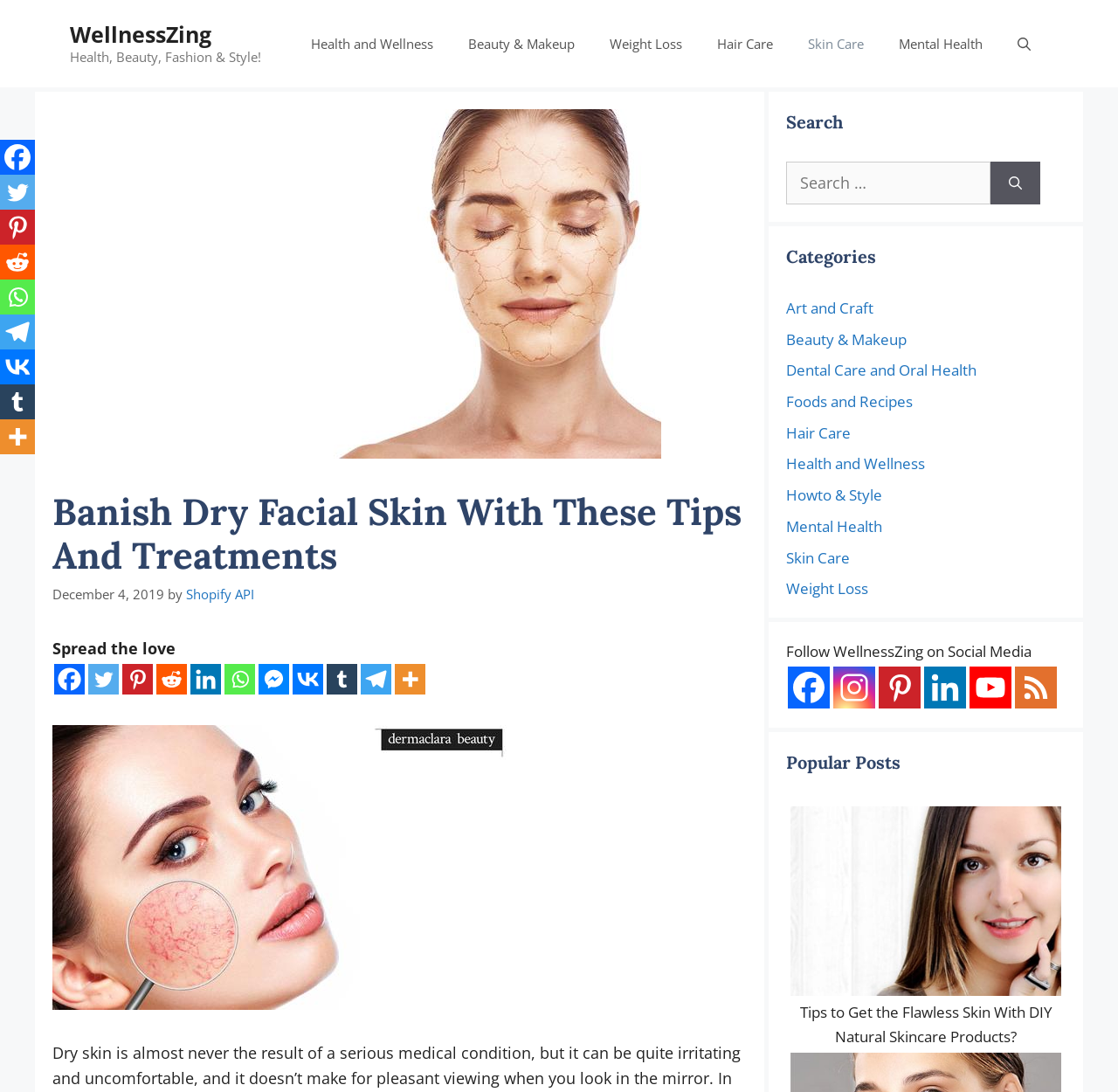What is the topic of the main article?
Based on the screenshot, provide a one-word or short-phrase response.

Dry Facial Skin